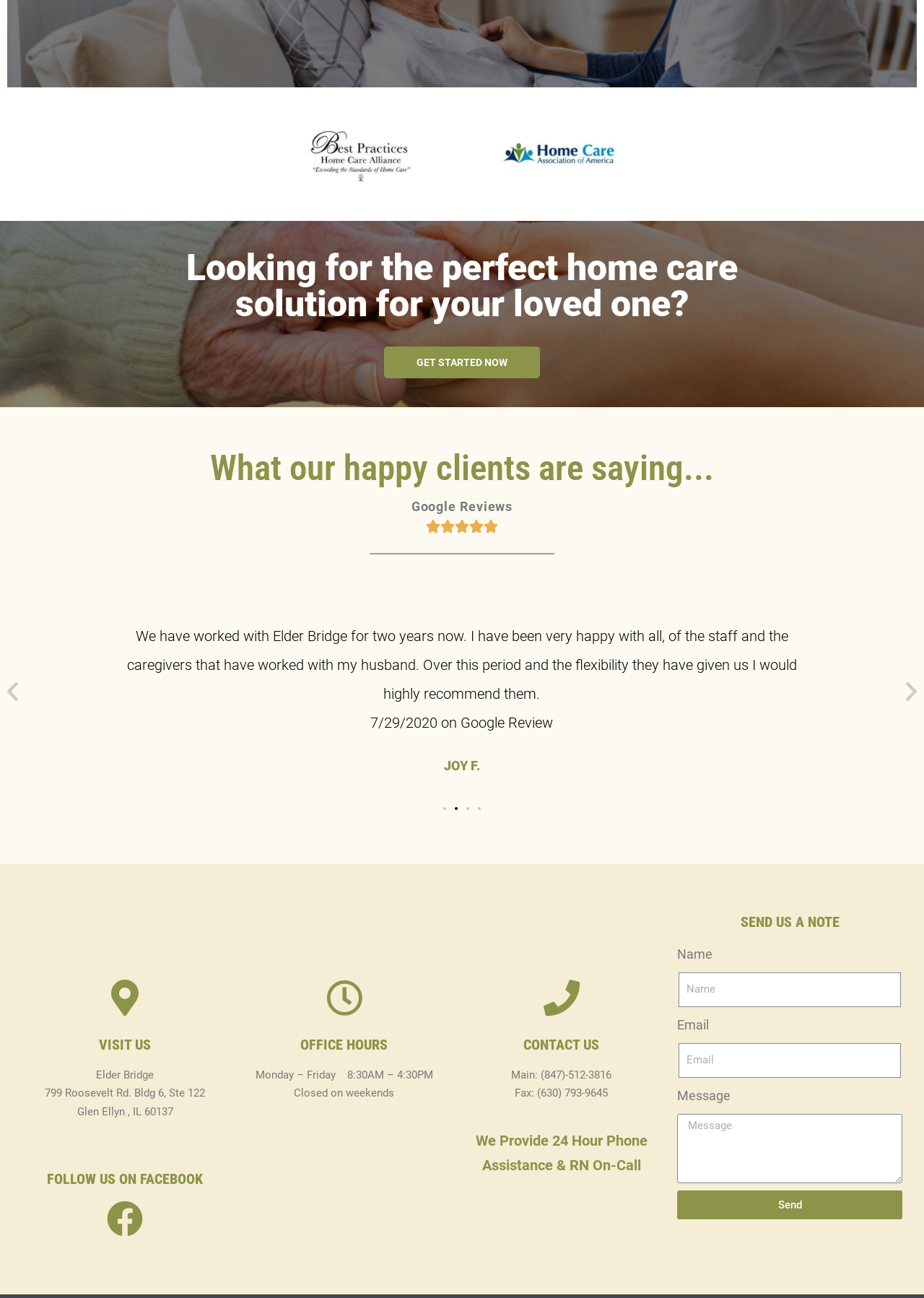What are the office hours?
Using the image provided, answer with just one word or phrase.

Monday – Friday 8:30AM – 4:30PM